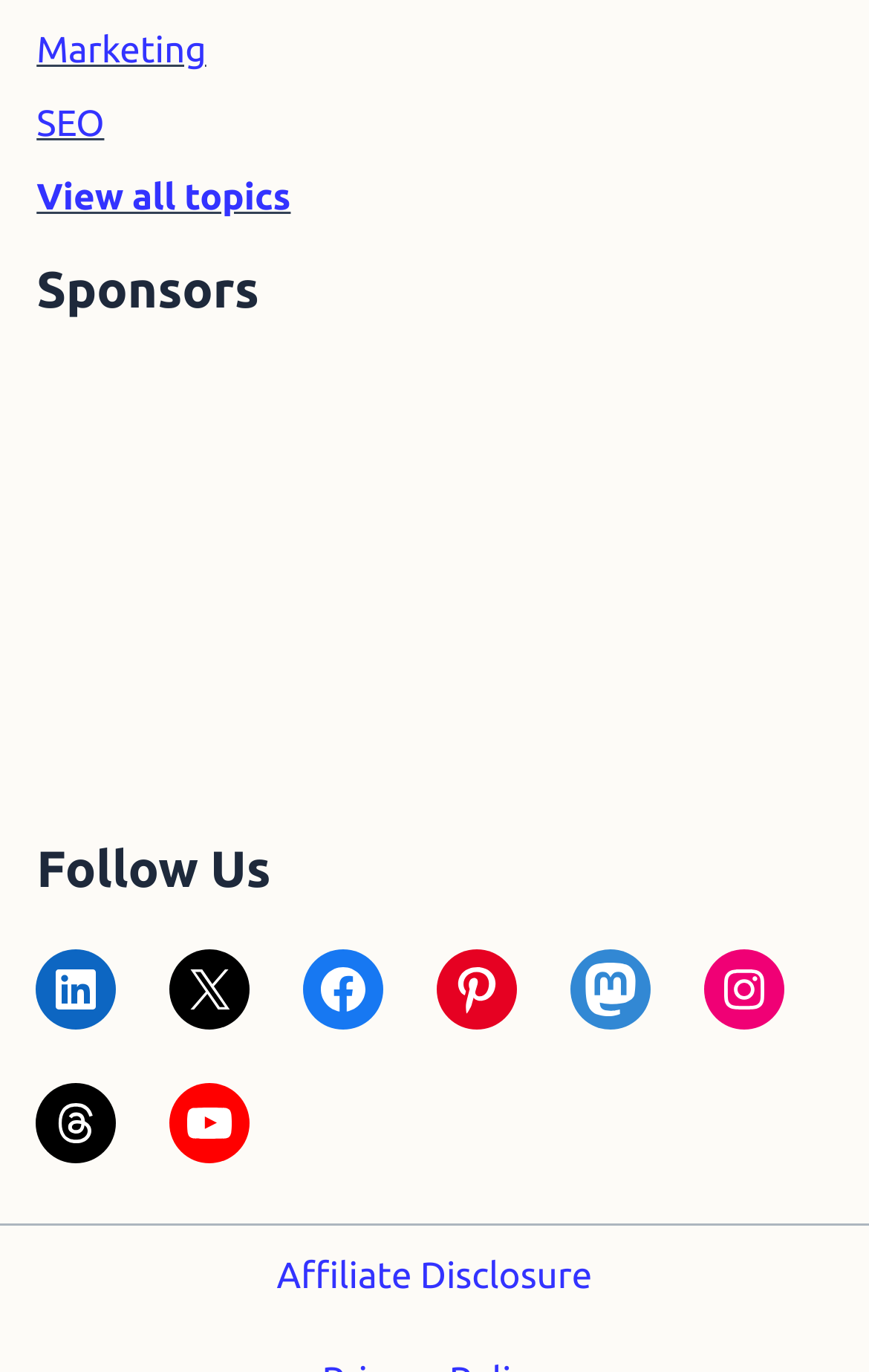Give the bounding box coordinates for the element described as: "WittySparks Mastodon Profile".

[0.657, 0.692, 0.75, 0.751]